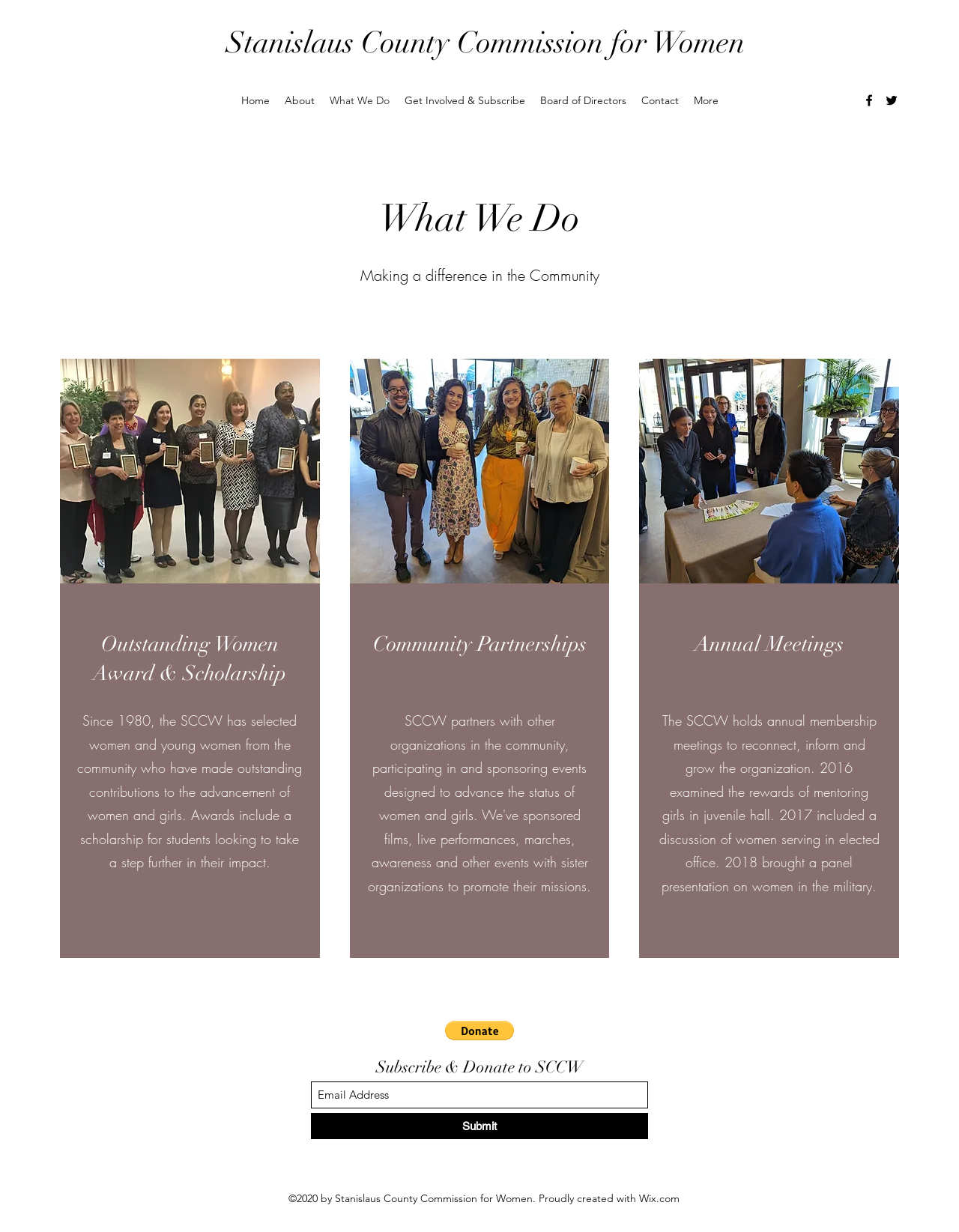How can one subscribe to SCCW?
Based on the image, please offer an in-depth response to the question.

To subscribe to SCCW, one needs to enter their email address in the textbox provided, which is located below the 'Subscribe & Donate to SCCW' heading.